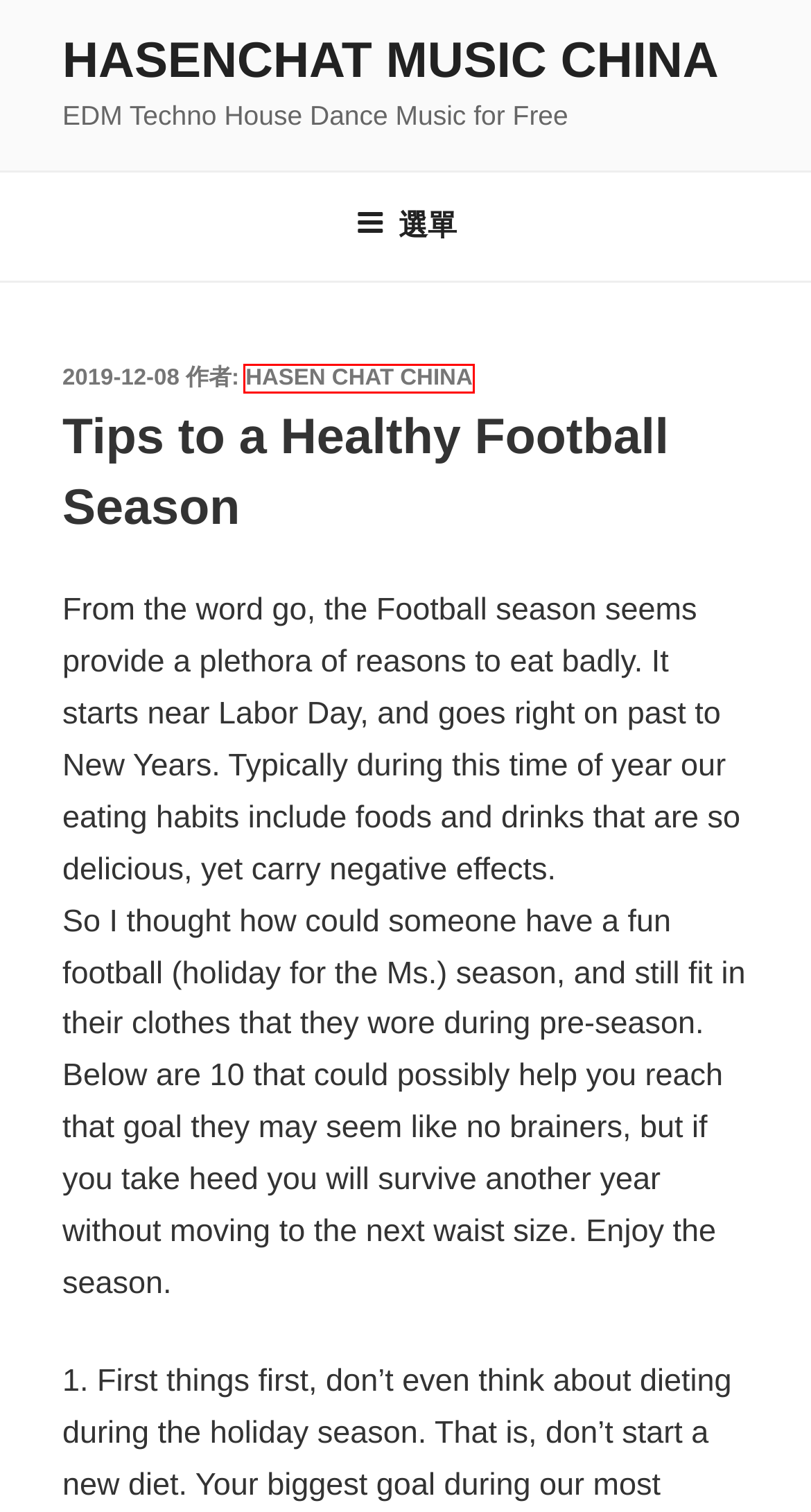Check out the screenshot of a webpage with a red rectangle bounding box. Select the best fitting webpage description that aligns with the new webpage after clicking the element inside the bounding box. Here are the candidates:
A. Privacy Policy - HasenChat Music China
B. HasenChat Music - Asian Music - HasenChat Music China
C. HasenChat TV
D. Hasen Chat China， 作者 HasenChat Music China
E. English 彙整 - HasenChat Music China
F. Small Steps To Improve Your Health - HasenChat Music China
G. Music for Sport 2 - HasenChat Music China
H. Music Videos - HasenChat Music China

D